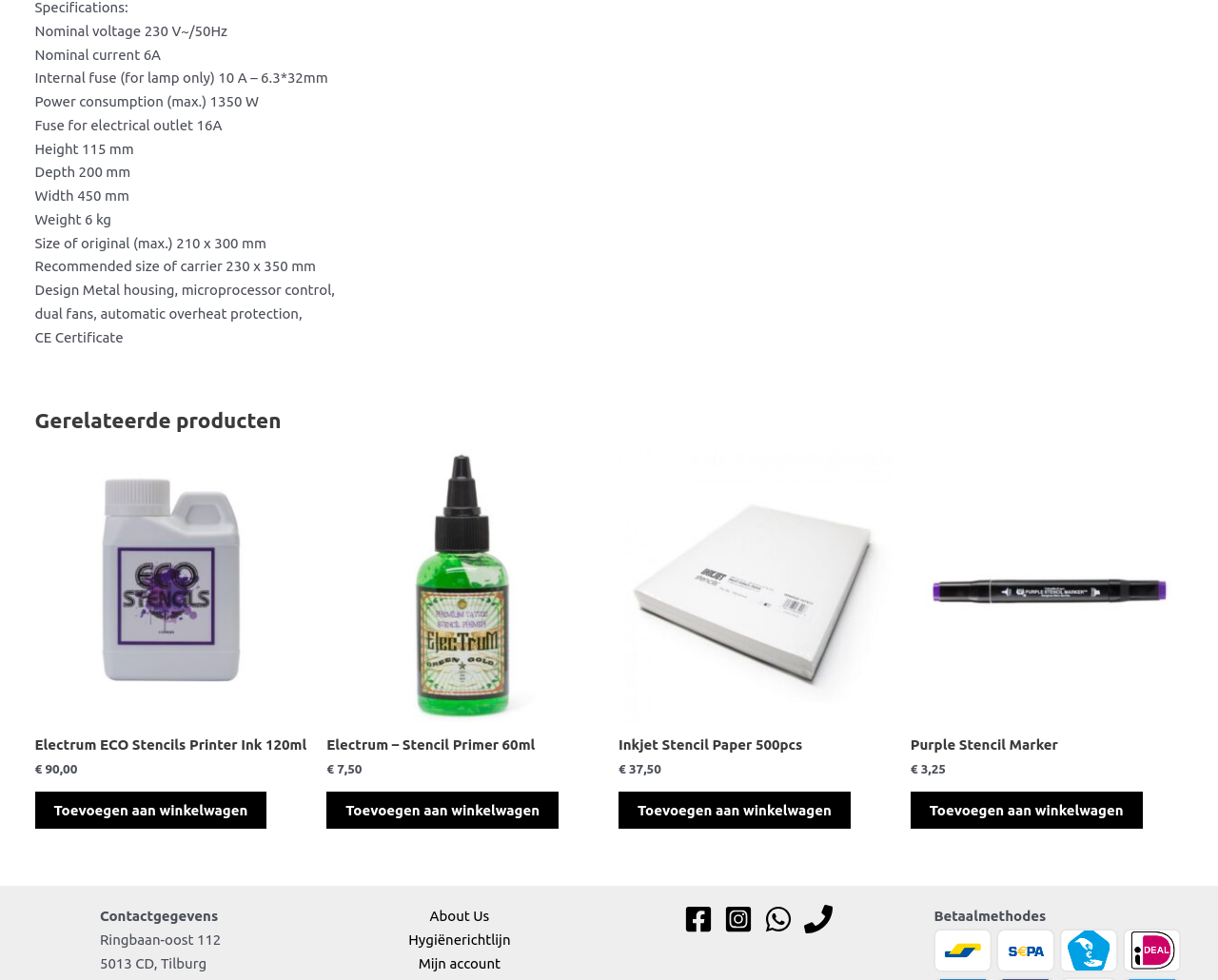Please answer the following question using a single word or phrase: 
What is the address of the company?

Ringbaan-oost 112, 5013 CD, Tilburg